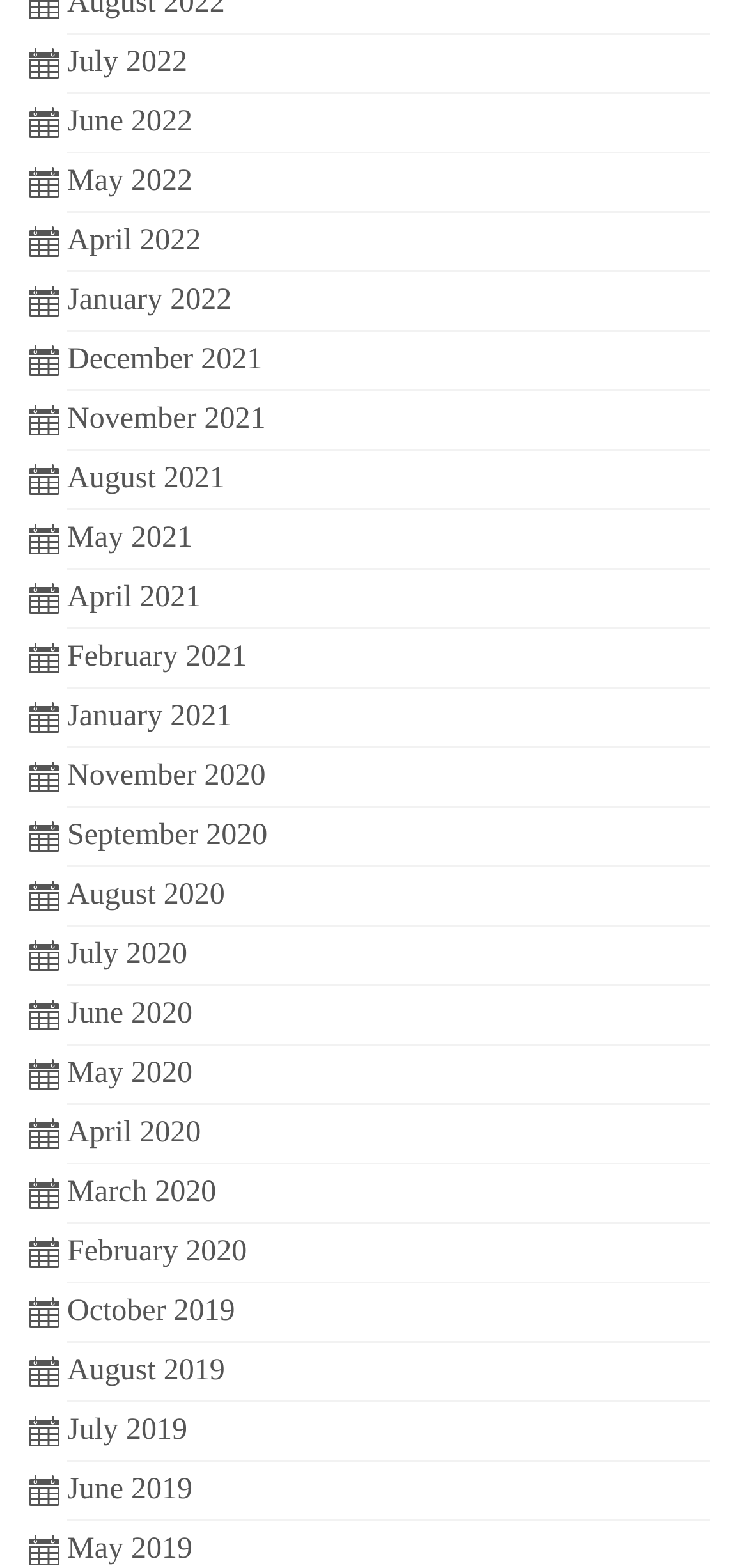Can you show the bounding box coordinates of the region to click on to complete the task described in the instruction: "view November 2021"?

[0.09, 0.257, 0.355, 0.278]